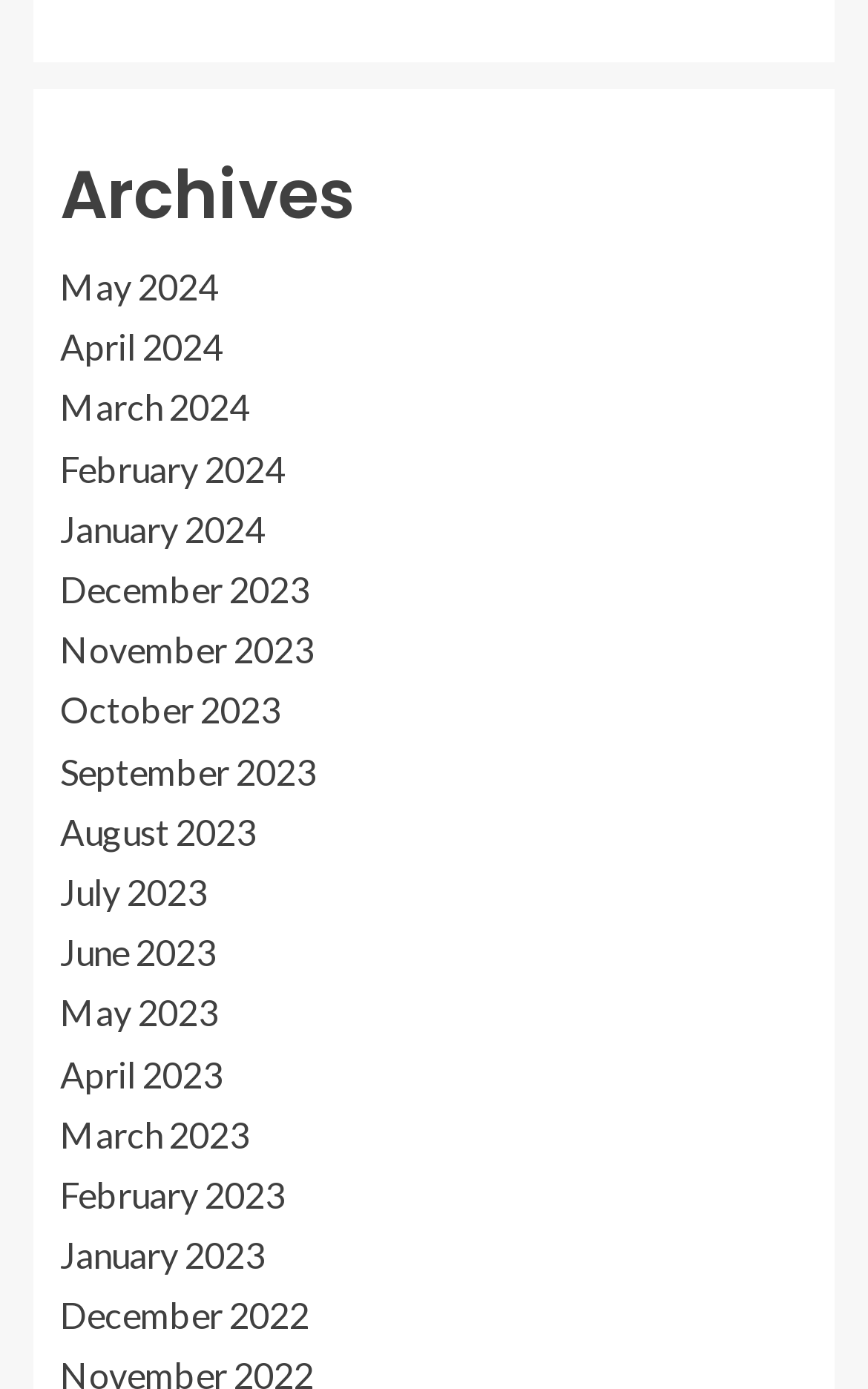Please identify the bounding box coordinates of the clickable region that I should interact with to perform the following instruction: "go to April 2024 page". The coordinates should be expressed as four float numbers between 0 and 1, i.e., [left, top, right, bottom].

[0.069, 0.234, 0.256, 0.265]